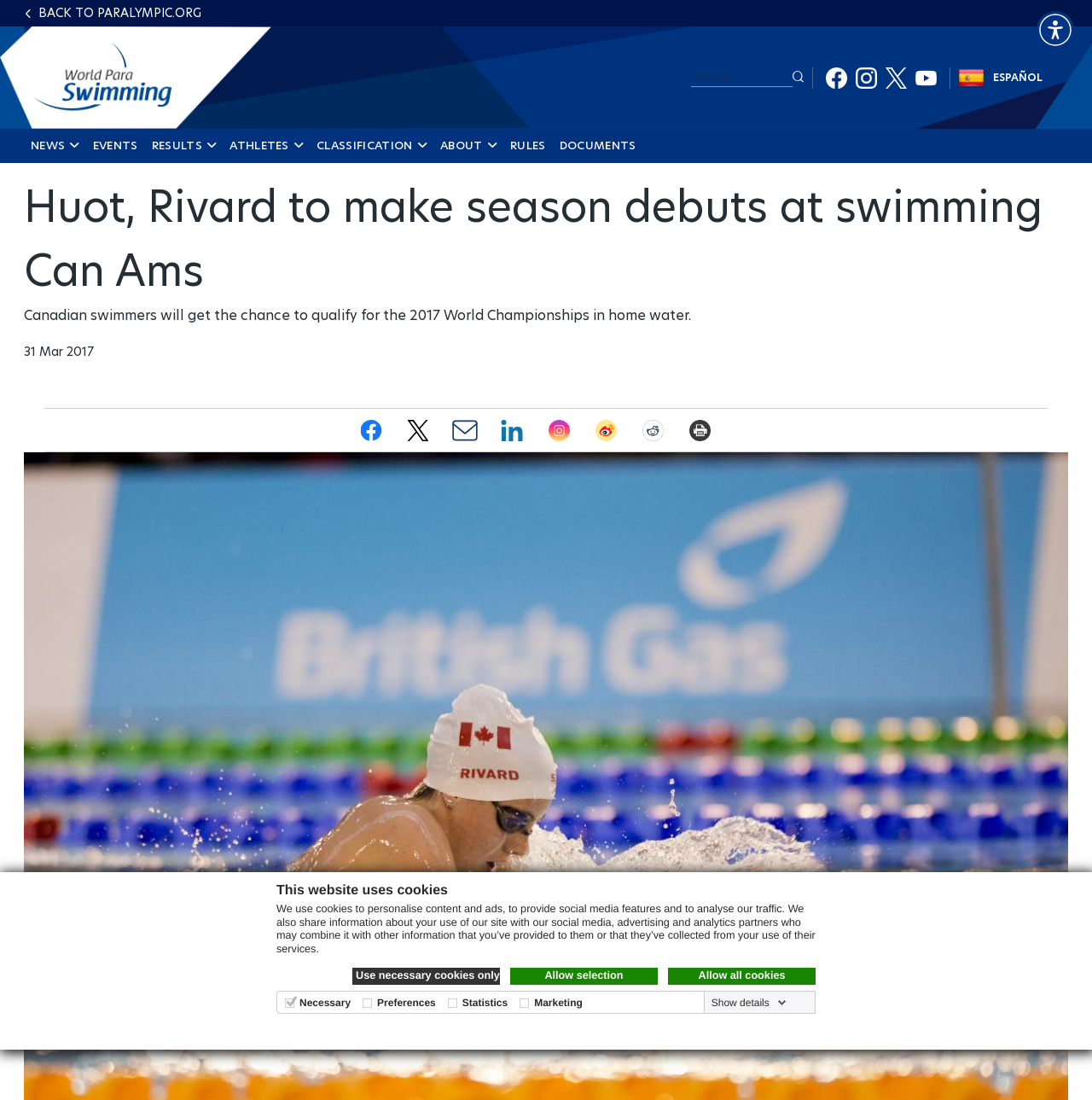Give a one-word or one-phrase response to the question:
What social media platforms are available for sharing?

Facebook, Twitter, Email, Linkedin, Instagram, Weibo, Reddit, Print